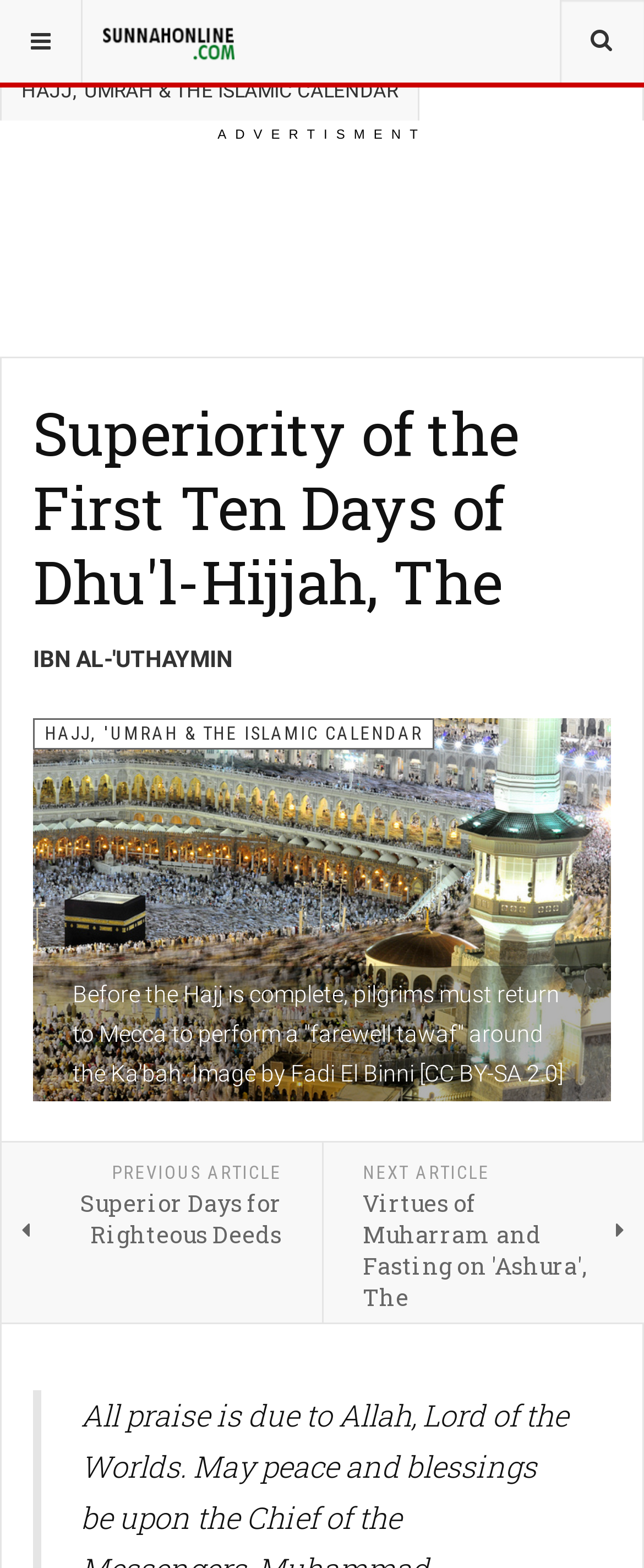Find the bounding box coordinates of the clickable region needed to perform the following instruction: "Click the home button". The coordinates should be provided as four float numbers between 0 and 1, i.e., [left, top, right, bottom].

[0.297, 0.001, 0.449, 0.039]